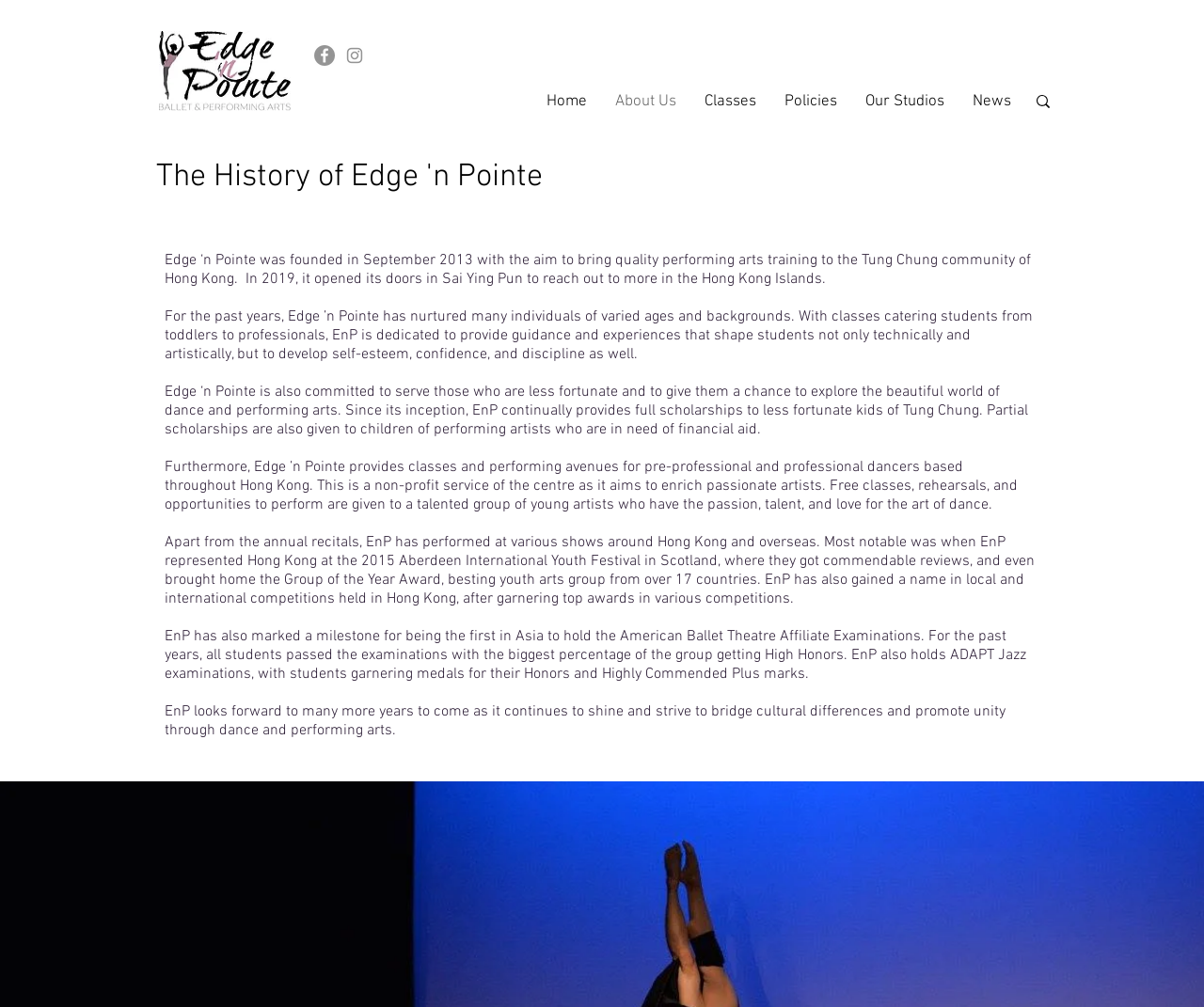Given the webpage screenshot, identify the bounding box of the UI element that matches this description: "Policies".

[0.64, 0.077, 0.707, 0.124]